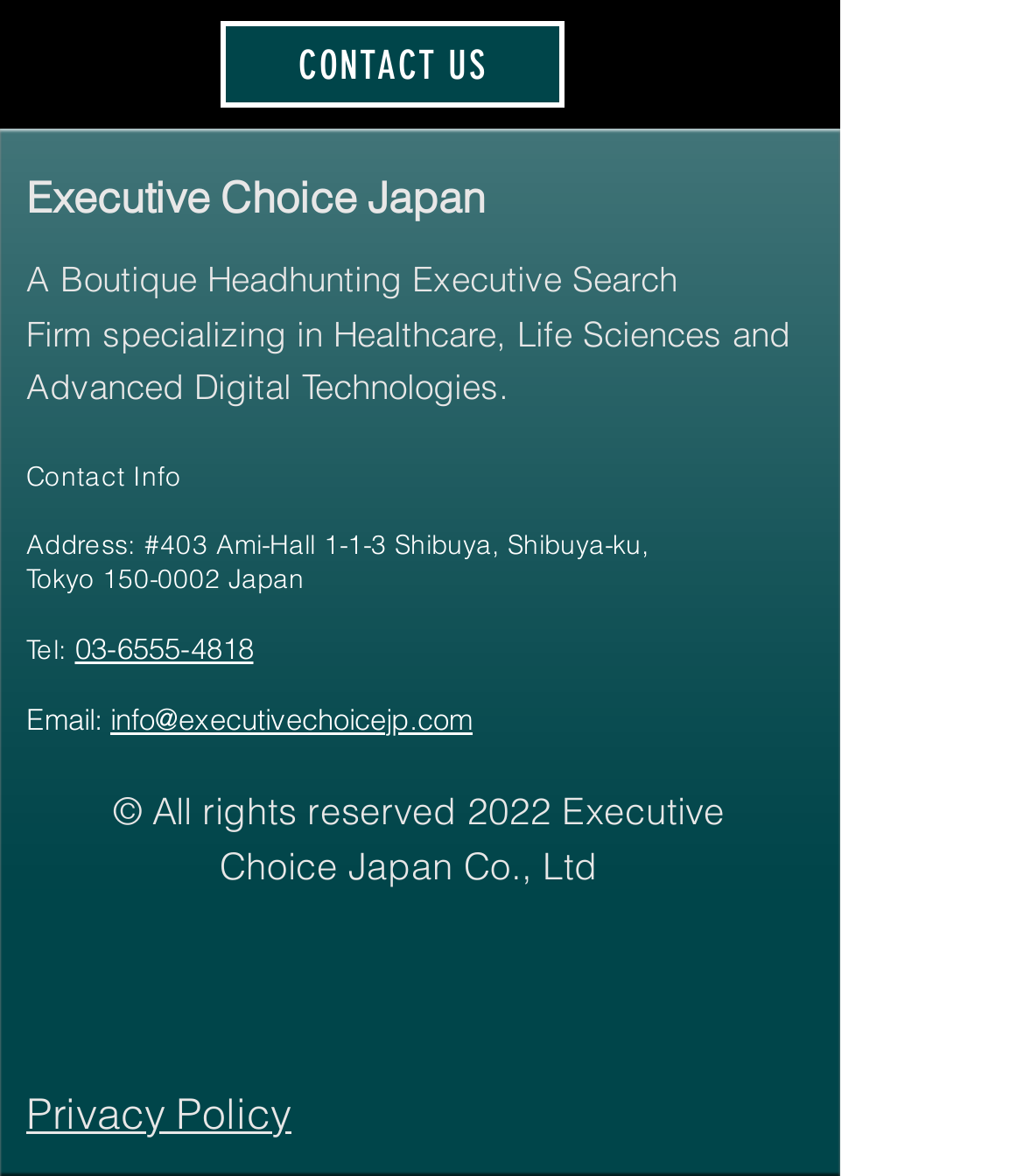Respond to the question below with a single word or phrase:
What is the company's specialization?

Healthcare, Life Sciences, and Advanced Digital Technologies